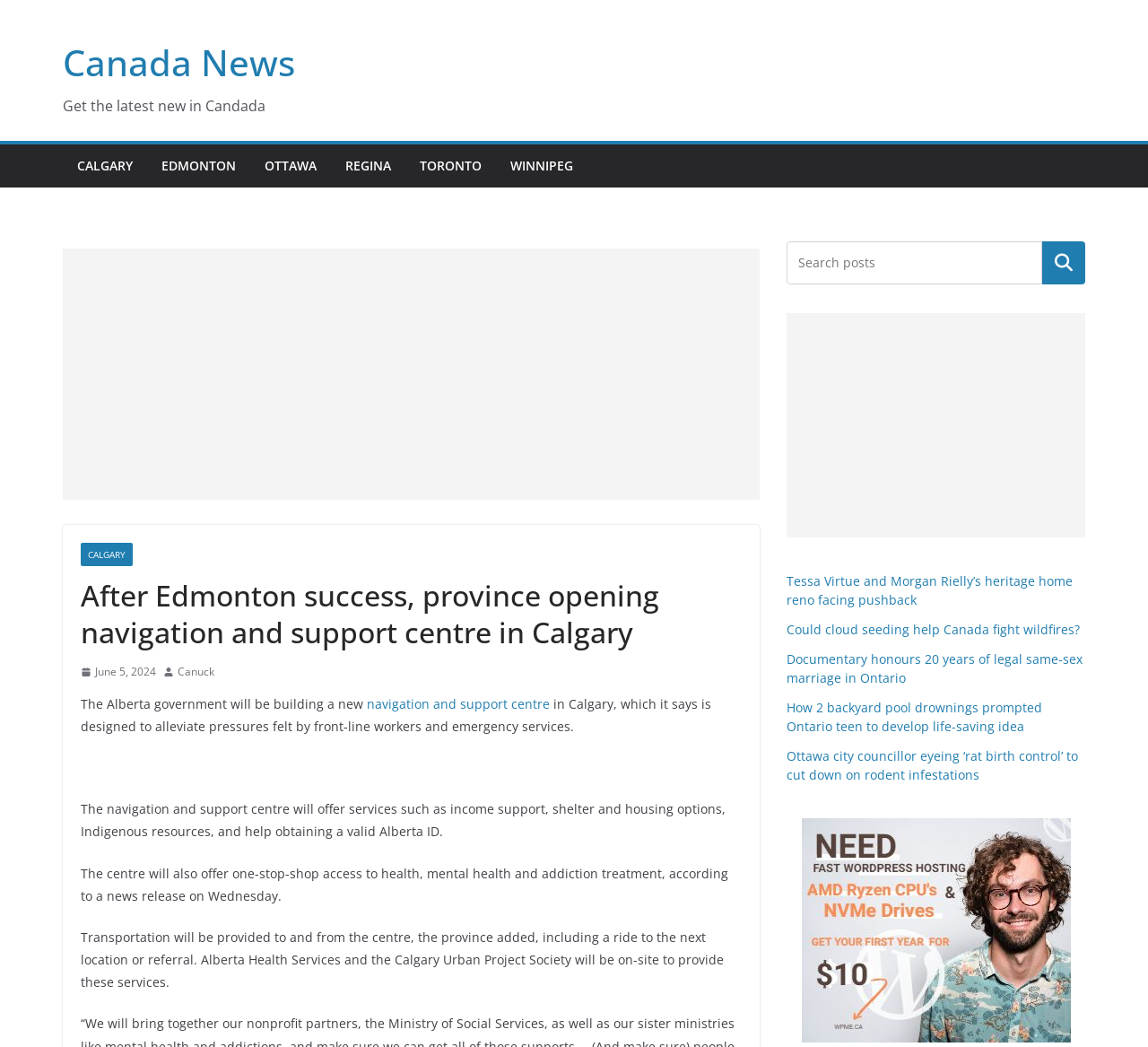Using the details from the image, please elaborate on the following question: Who will provide services at the navigation and support centre?

The answer can be found in the StaticText element which states that Alberta Health Services and the Calgary Urban Project Society will be on-site to provide services at the navigation and support centre.